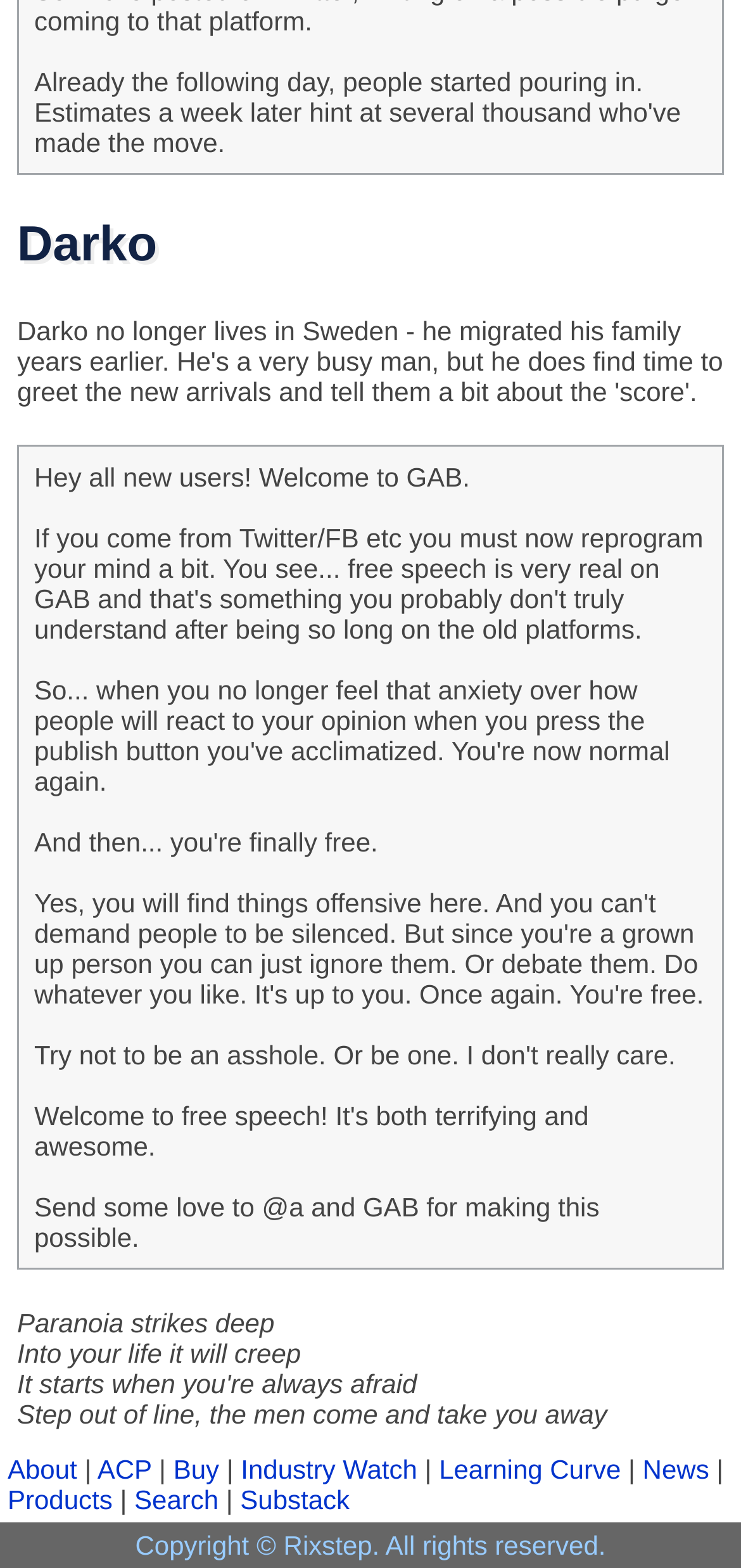Determine the bounding box coordinates for the region that must be clicked to execute the following instruction: "View News".

[0.867, 0.927, 0.957, 0.946]